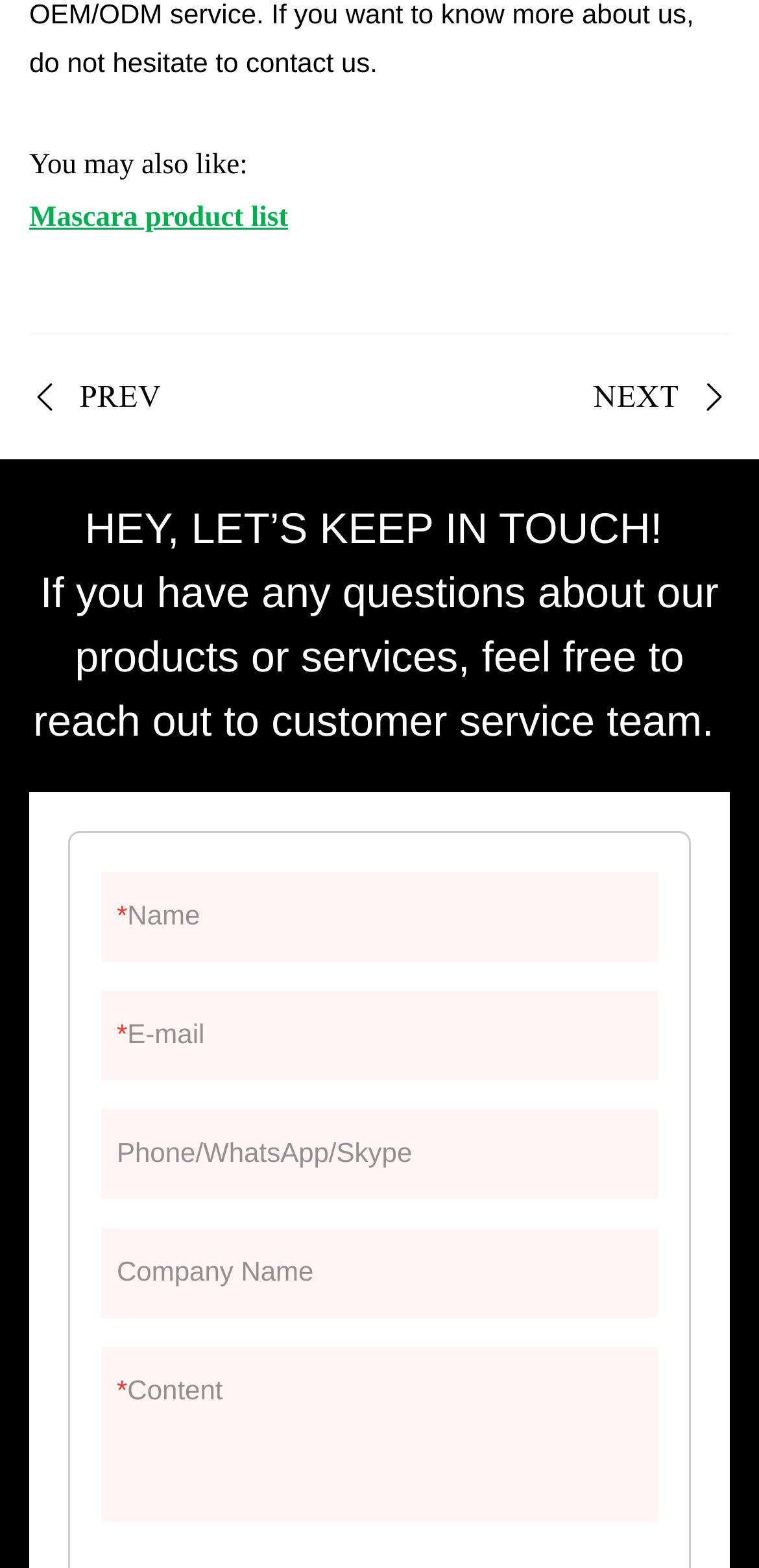Determine the bounding box coordinates of the clickable region to carry out the instruction: "click on NEXT".

[0.782, 0.213, 0.962, 0.293]